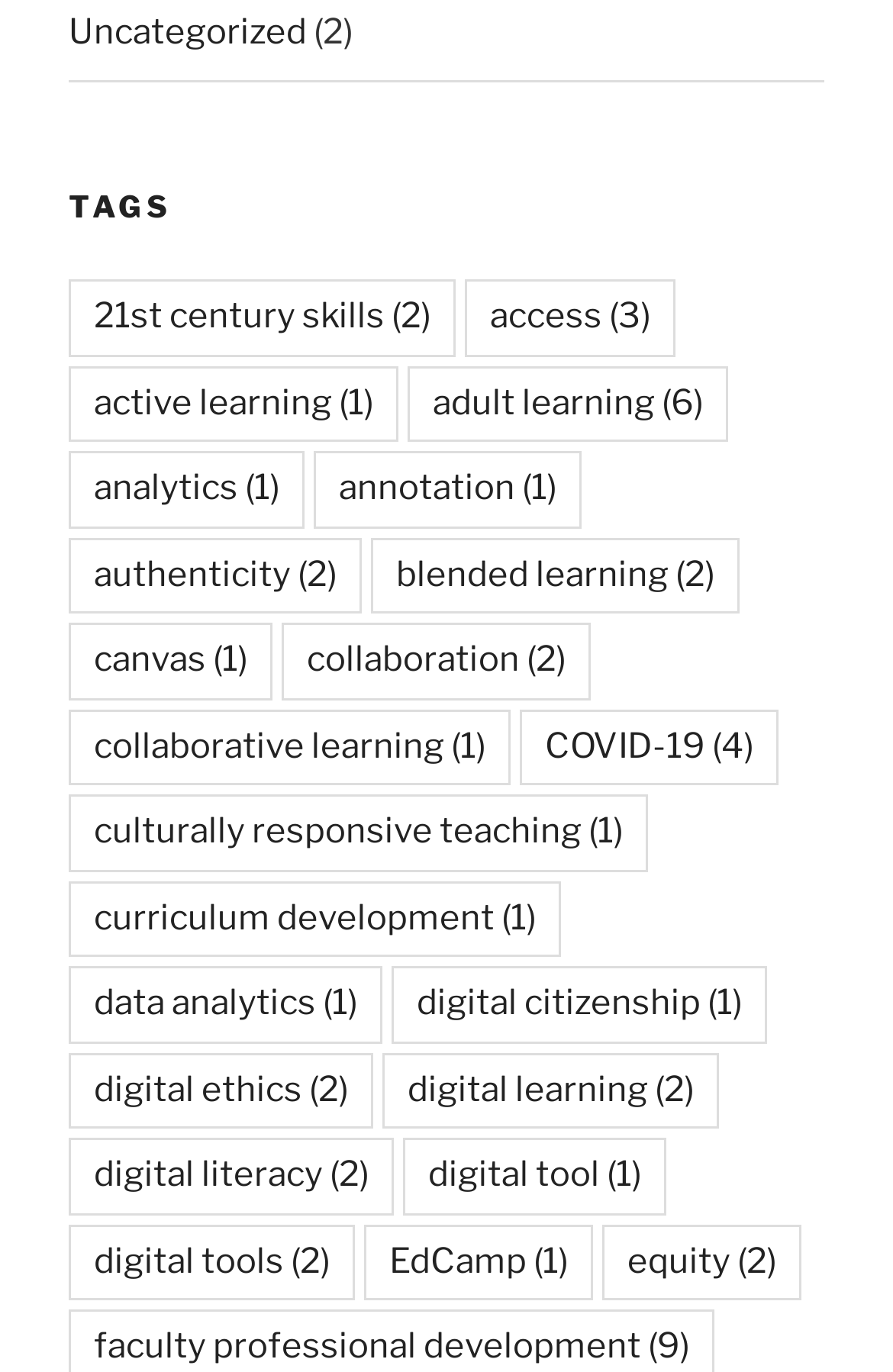Using a single word or phrase, answer the following question: 
What is the first category listed under 'TAGS'?

21st century skills